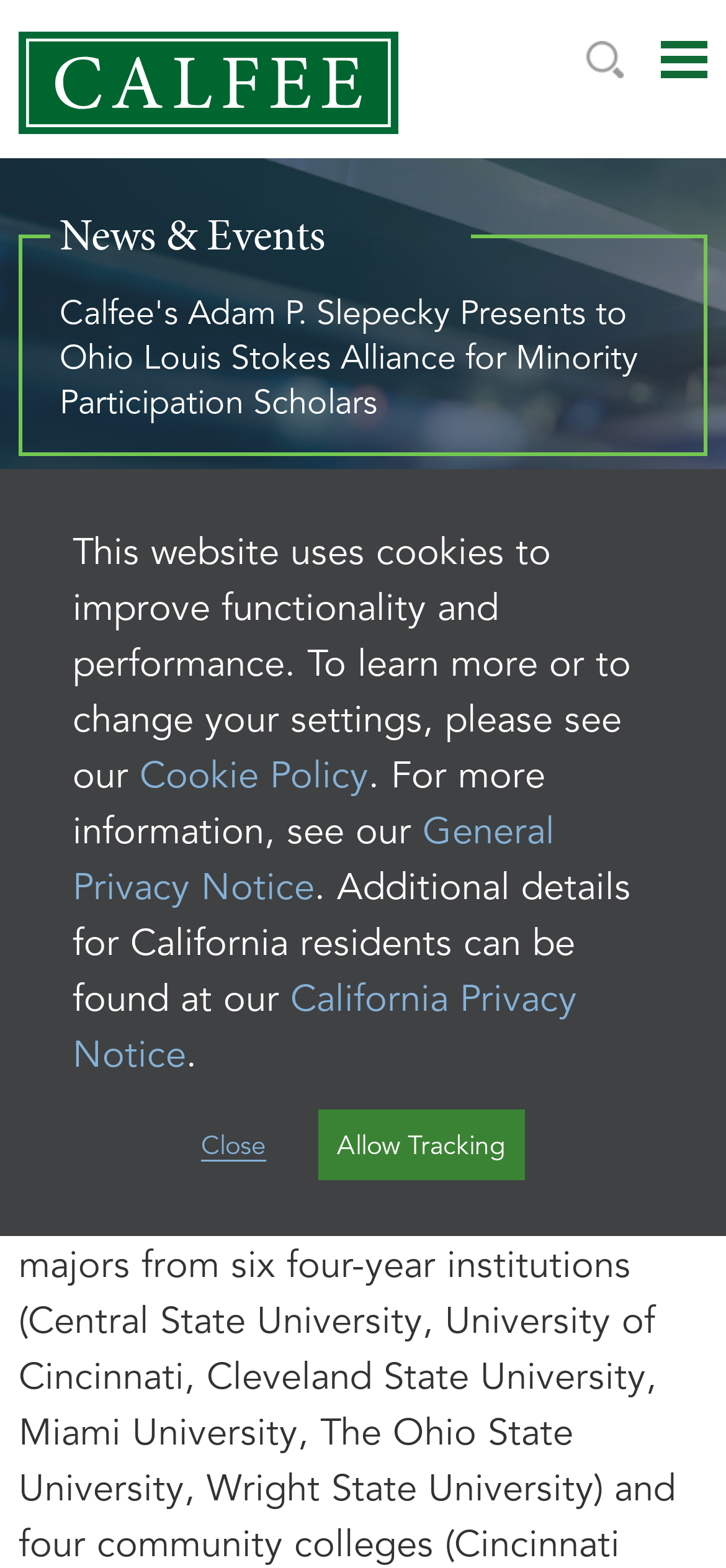Please give a succinct answer to the question in one word or phrase:
What is the name of the organization that Adam P. Slepecky presented to?

Ohio Louis Stokes Alliance for Minority Participation